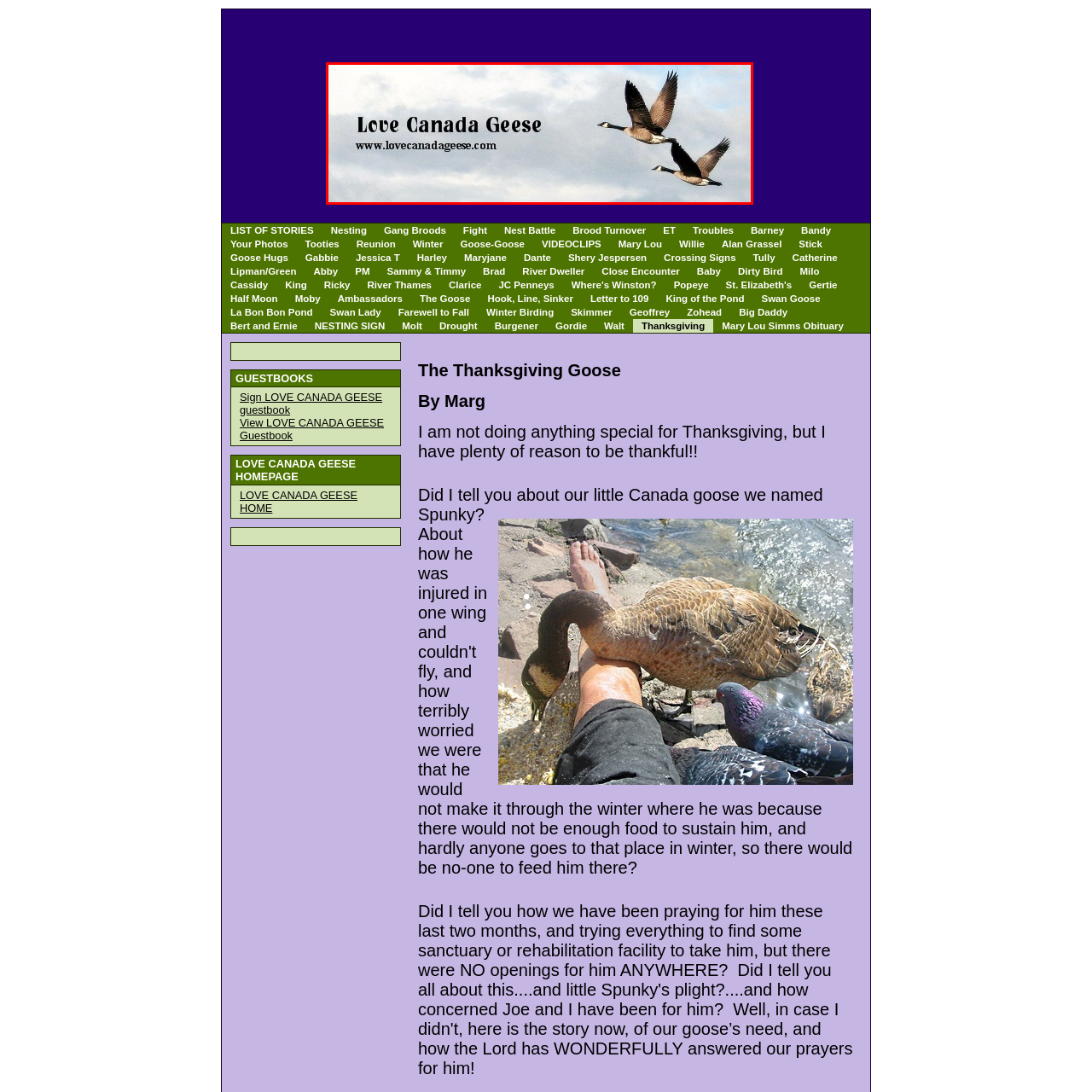What is the style of the font used for the title?
Check the content within the red bounding box and give a brief answer in one word or a short phrase.

Bold, stylized